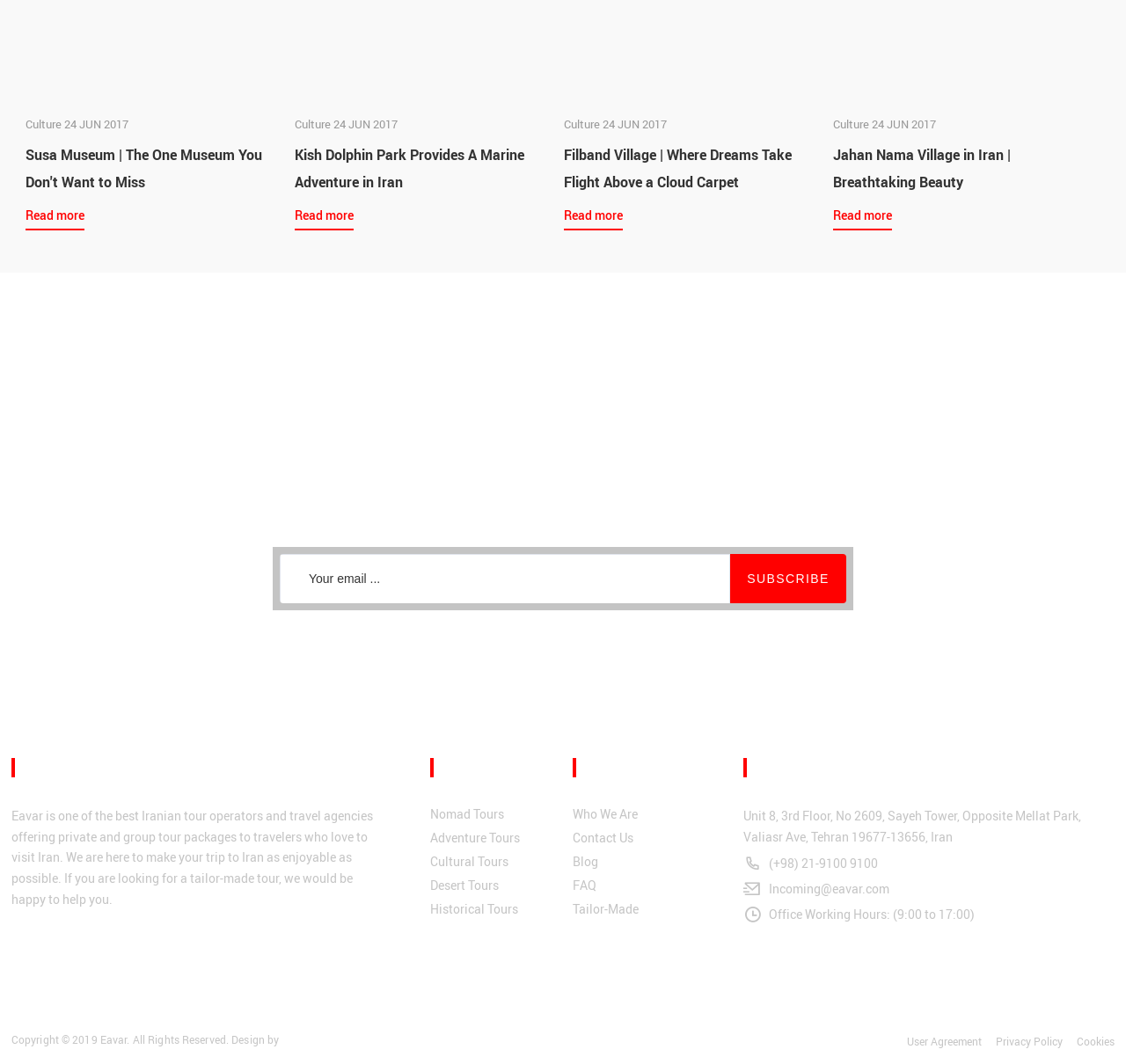Give a concise answer of one word or phrase to the question: 
What social media platforms does Eavar have a presence on?

Multiple platforms